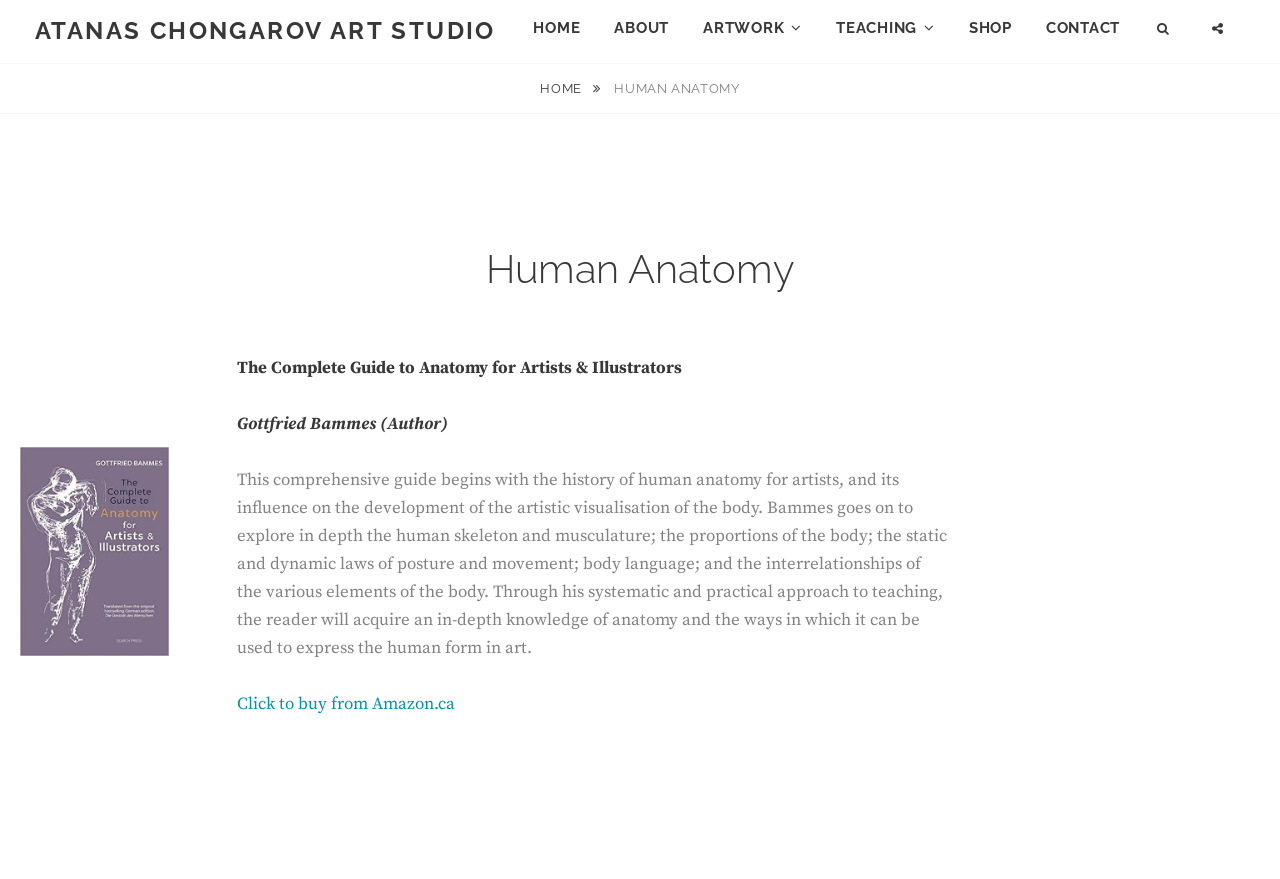Determine the bounding box coordinates (top-left x, top-left y, bottom-right x, bottom-right y) of the UI element described in the following text: Click to buy from Amazon.c

[0.185, 0.788, 0.349, 0.813]